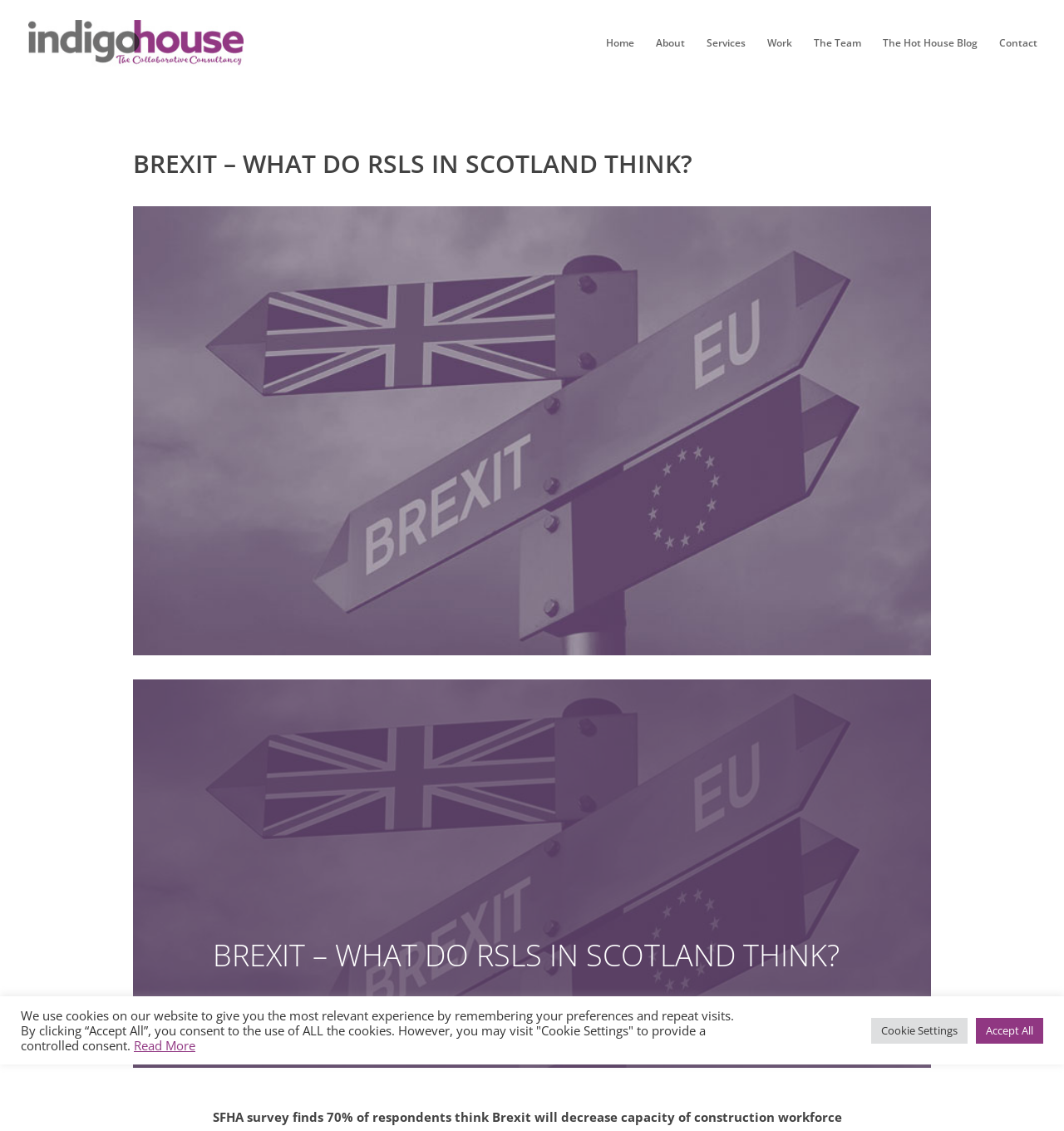Give the bounding box coordinates for the element described by: "Less noise and vibration".

None